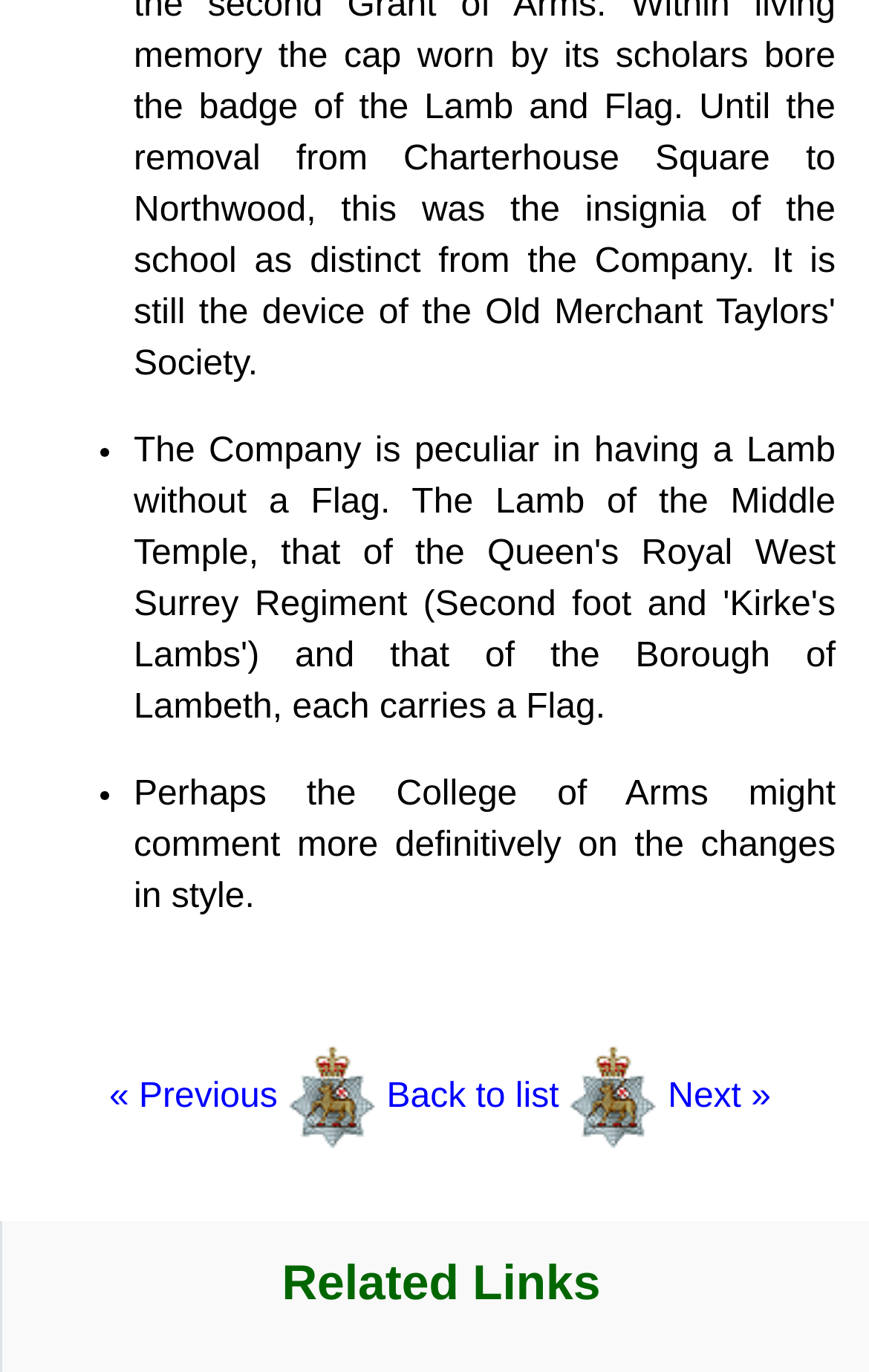What is the purpose of the images?
Please give a well-detailed answer to the question.

The images 'qrsr' are likely used for decorative purposes, adding visual appeal to the webpage, as they do not seem to serve any functional purpose.